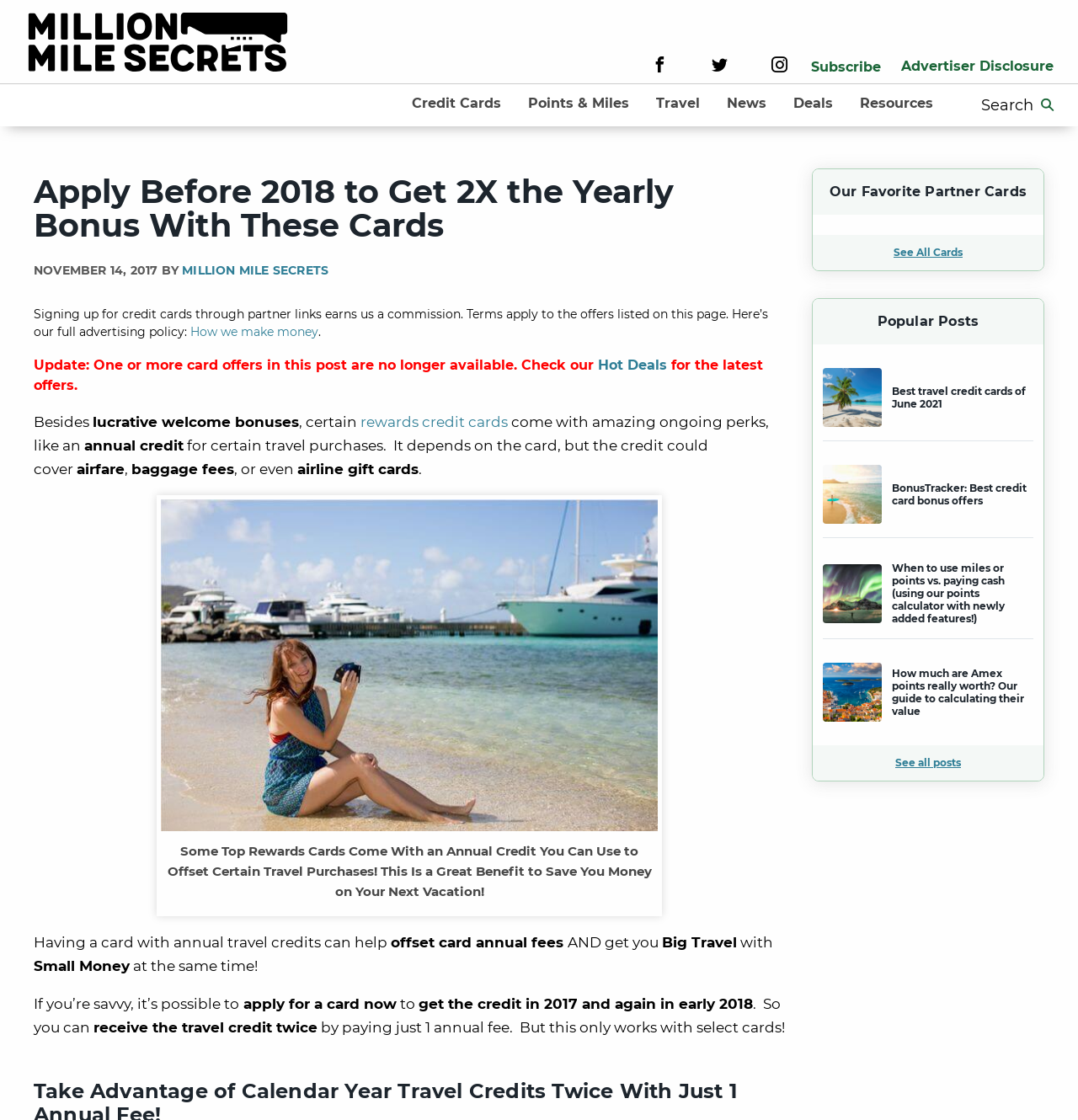Predict the bounding box for the UI component with the following description: "parent_node: Subscribe aria-label="Facebook"".

[0.586, 0.053, 0.638, 0.067]